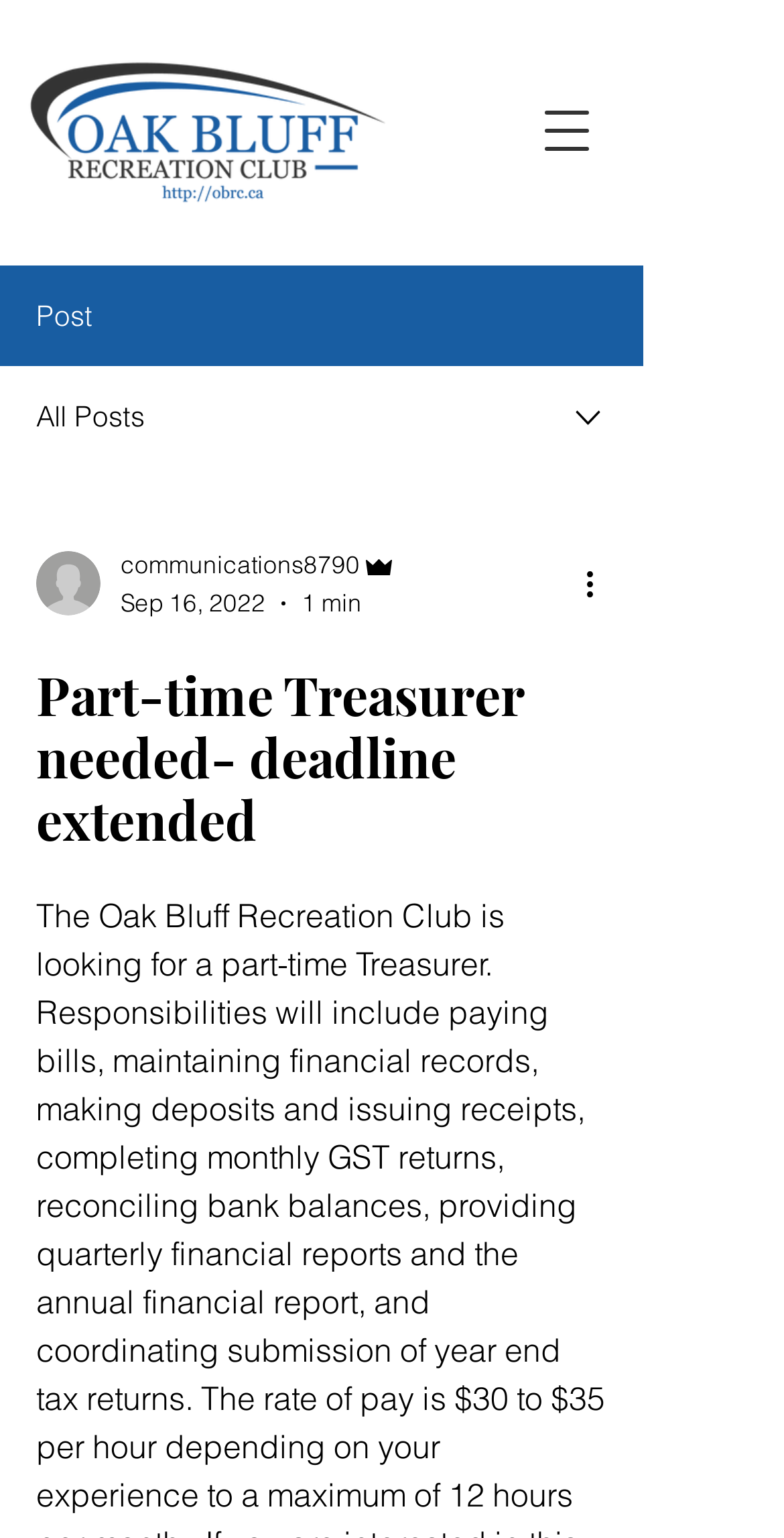Given the element description, predict the bounding box coordinates in the format (top-left x, top-left y, bottom-right x, bottom-right y). Make sure all values are between 0 and 1. Here is the element description: aria-label="Open navigation menu"

[0.659, 0.058, 0.787, 0.112]